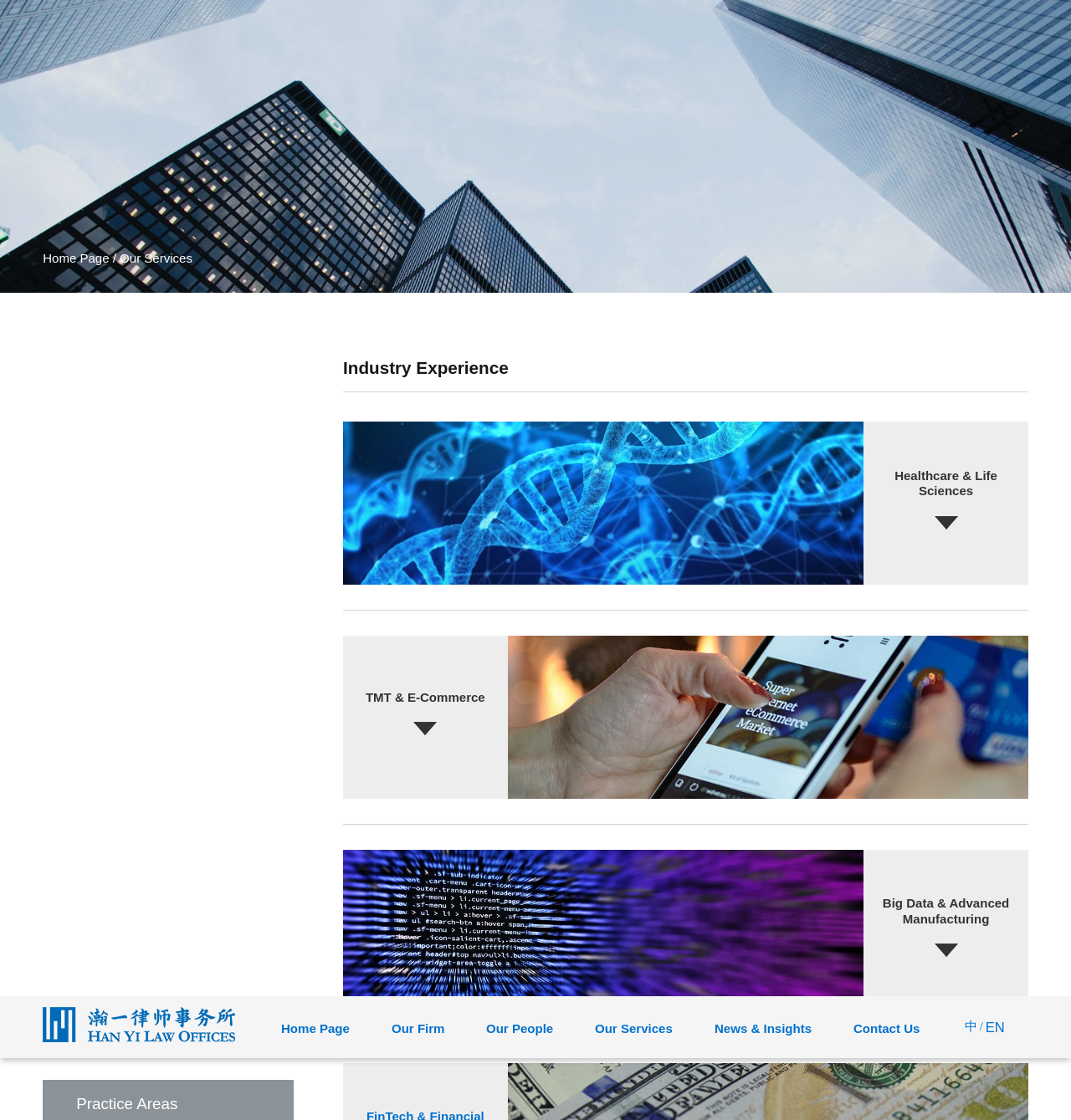Determine the bounding box coordinates for the area that should be clicked to carry out the following instruction: "Read the review of Racer and the Jailbird".

None